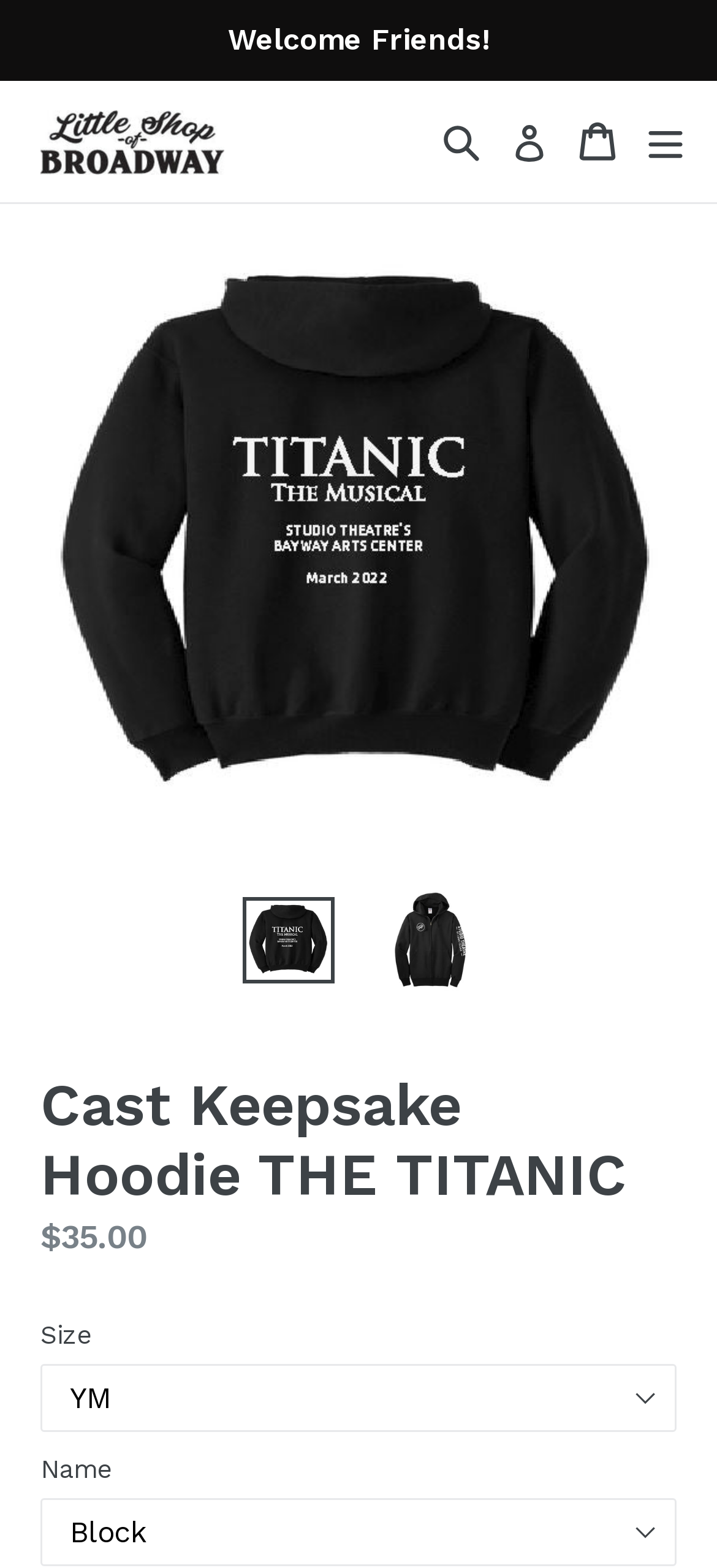Kindly provide the bounding box coordinates of the section you need to click on to fulfill the given instruction: "Log in to your account".

[0.697, 0.055, 0.779, 0.125]